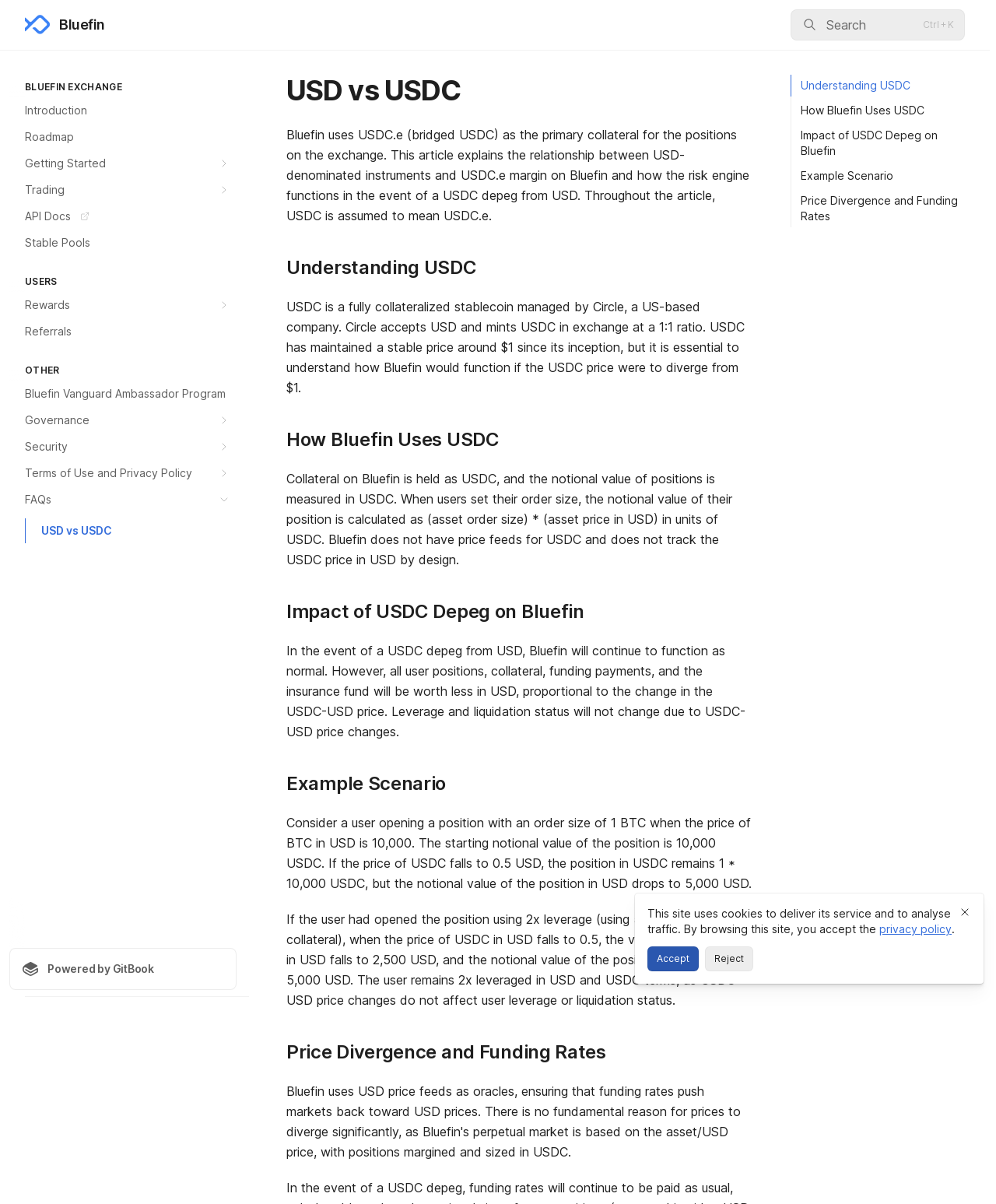Produce an extensive caption that describes everything on the webpage.

The webpage is about USD vs USDC on Bluefin, a cryptocurrency exchange platform. At the top left corner, there is a logo of Bluefin, accompanied by the text "Bluefin" in a heading. On the top right corner, there is a search button with a magnifying glass icon.

Below the top section, there is a navigation menu with links to various sections, including "Introduction", "Roadmap", "Getting Started", "Trading", "API Docs", "Stable Pools", "Rewards", "Referrals", "Bluefin Vanguard Ambassador Program", "Governance", "Security", "Terms of Use and Privacy Policy", and "FAQs". Each link has an associated icon.

The main content of the webpage is divided into several sections, each with a heading and a brief description. The sections include "USD vs USDC", "Understanding USDC", "How Bluefin Uses USDC", "Impact of USDC Depeg on Bluefin", "Example Scenario", and "Price Divergence and Funding Rates". Each section has a direct link to its heading, accompanied by an icon.

The content of the sections explains the relationship between USD-denominated instruments and USDC.e margin on Bluefin, how Bluefin uses USDC, and the potential impact of a USDC depeg from USD on the platform. The text is accompanied by no images, but there are icons associated with the links and headings.

At the bottom of the page, there is a link to "Powered by GitBook" with a GitBook icon. On the right side of the page, there is a complementary section with links to the same sections as the navigation menu.

A cookies dialog box is displayed at the bottom of the page, informing users that the site uses cookies to deliver its service and analyze traffic. The dialog box has buttons to accept, reject, or close the notification.